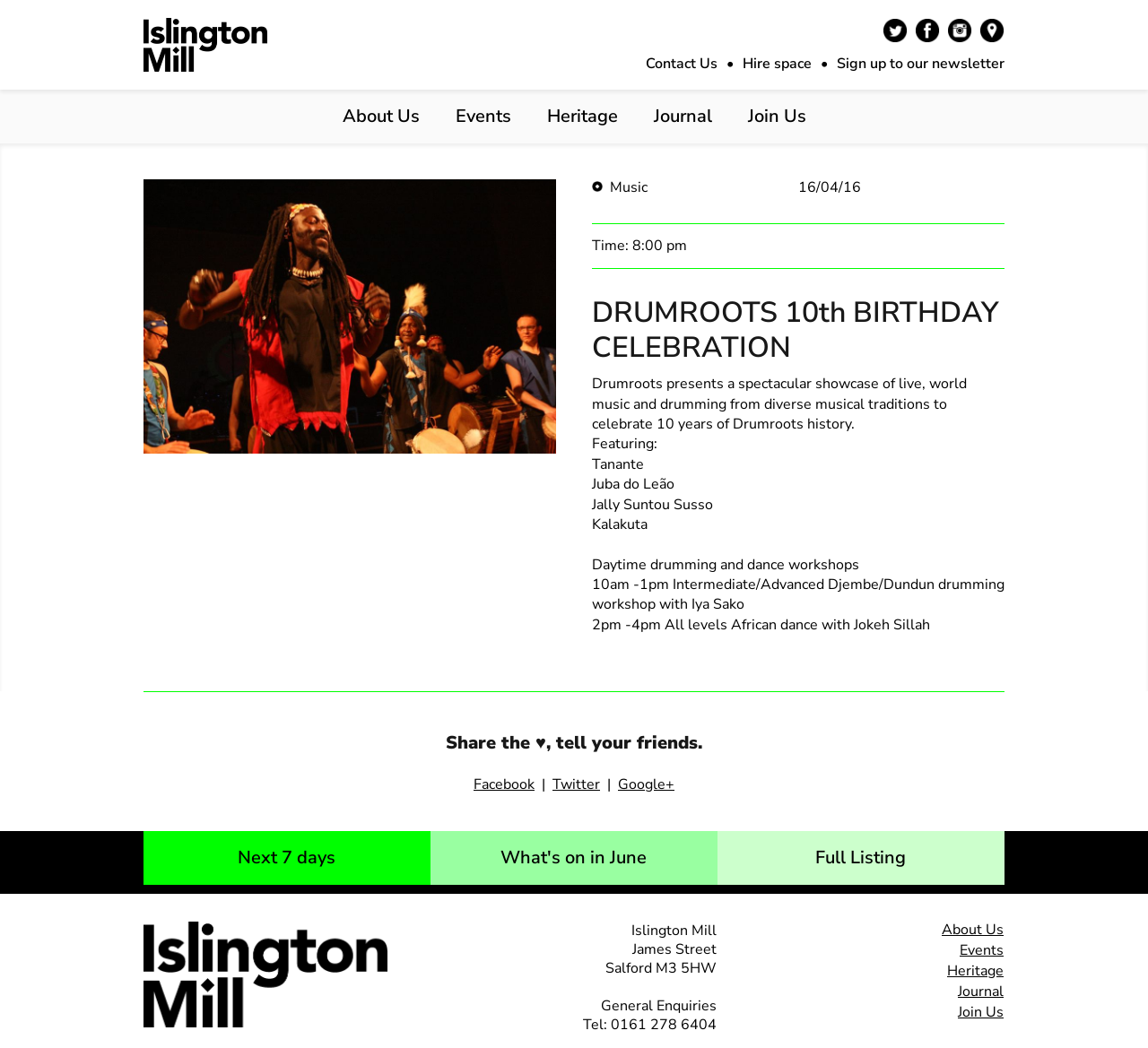Identify the bounding box coordinates of the area that should be clicked in order to complete the given instruction: "View the 'Events' page". The bounding box coordinates should be four float numbers between 0 and 1, i.e., [left, top, right, bottom].

[0.396, 0.086, 0.445, 0.137]